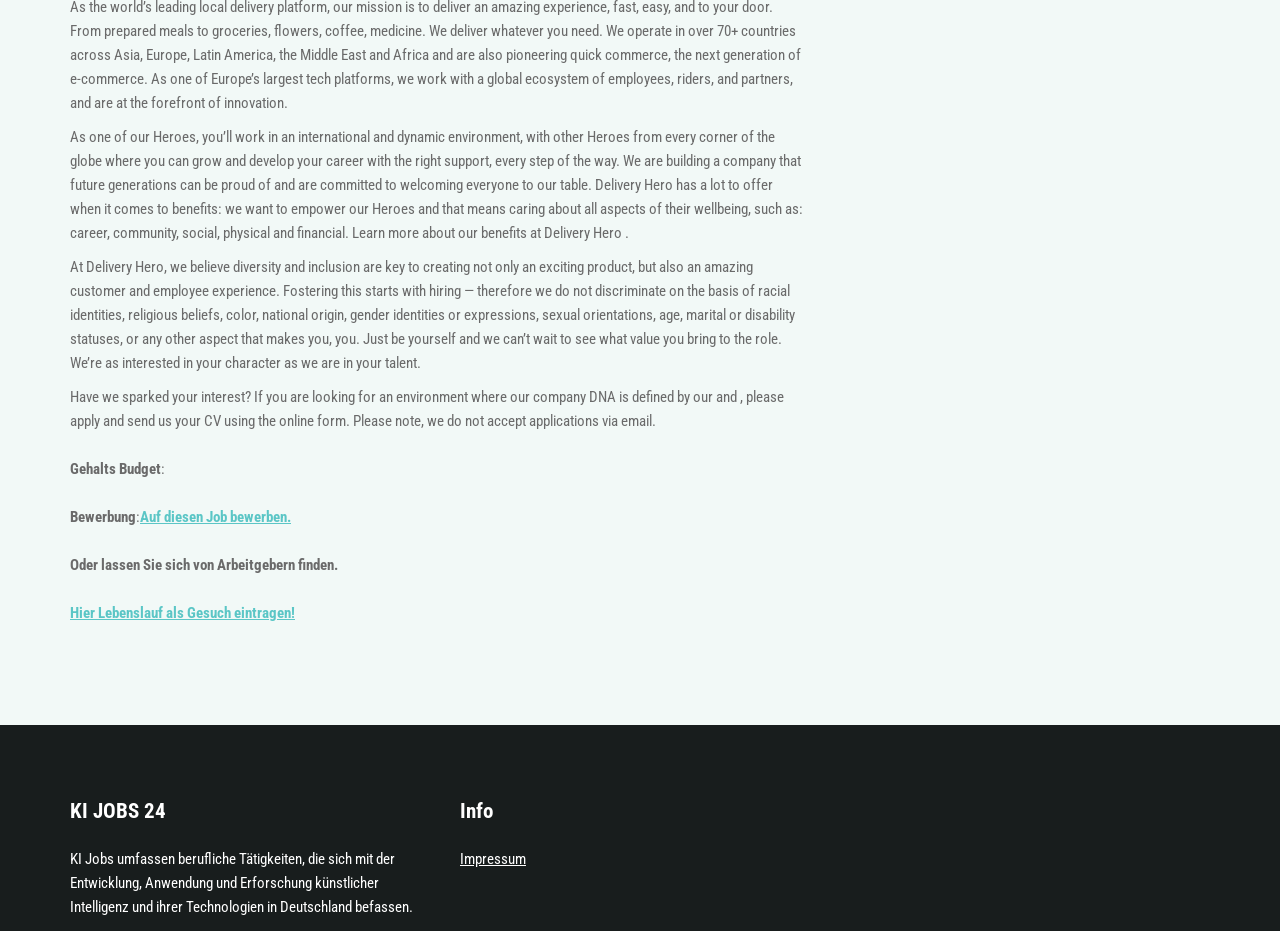Reply to the question with a brief word or phrase: What is the company's approach to diversity and inclusion?

Non-discriminatory